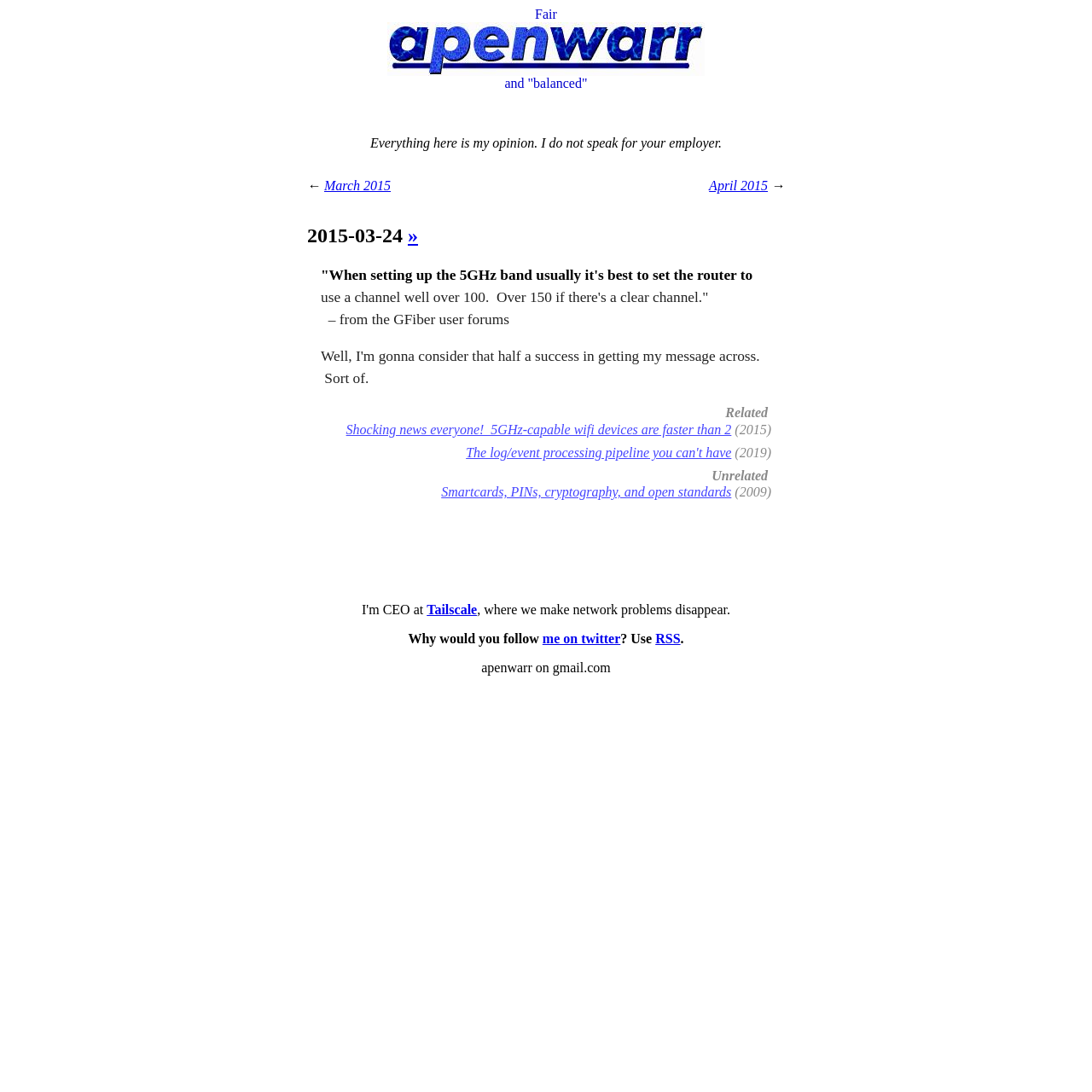What is the recommended 5GHz band channel?
Based on the visual information, provide a detailed and comprehensive answer.

The webpage suggests setting the router to a channel well over 100, and over 150 if there's a clear channel, when setting up the 5GHz band.